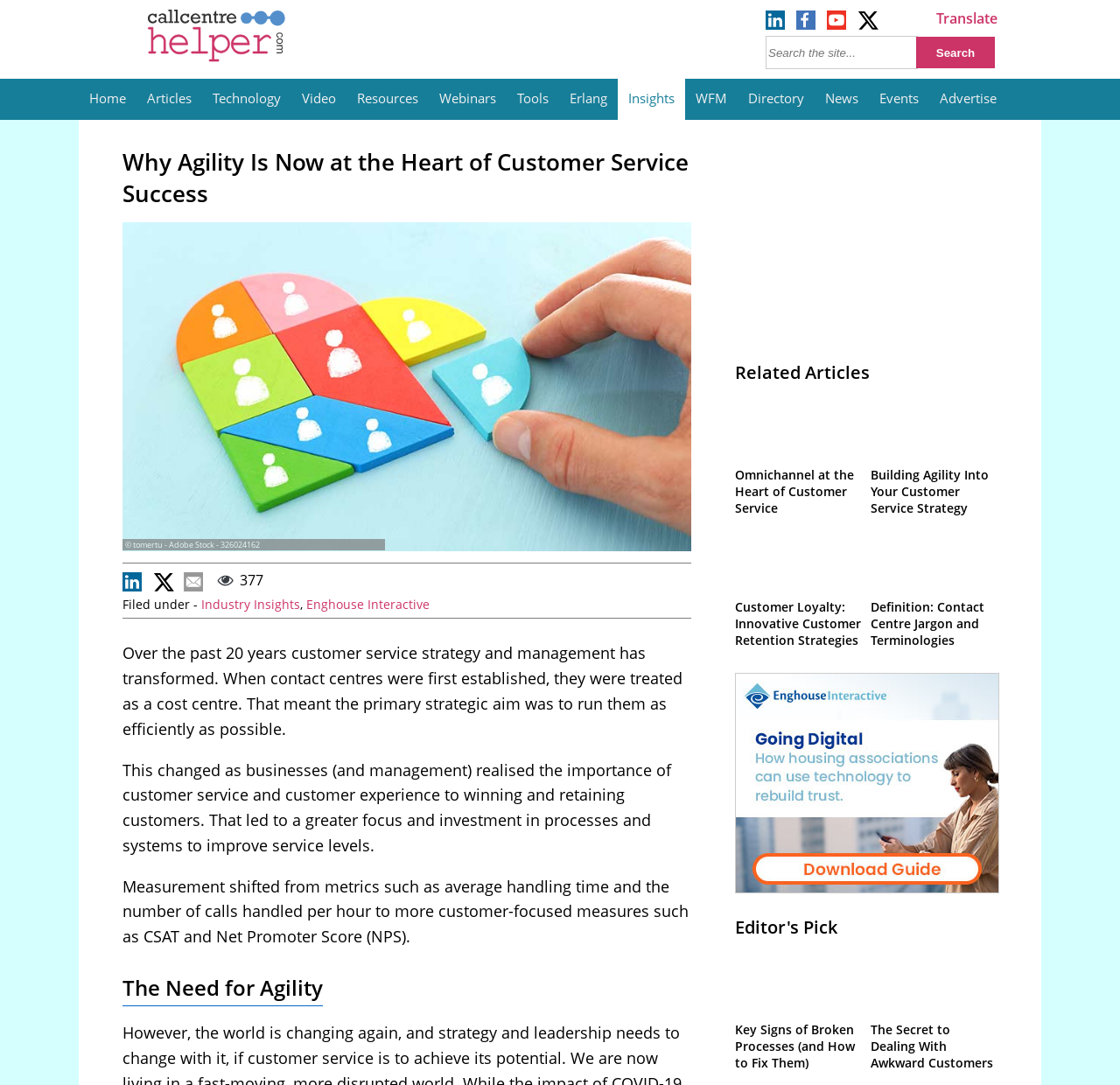What is the image above the 'Why Agility Is Now at the Heart of Customer Service Success' heading?
Please provide a single word or phrase as your answer based on the image.

Heart shaped out of multi coloured blocks with people icons